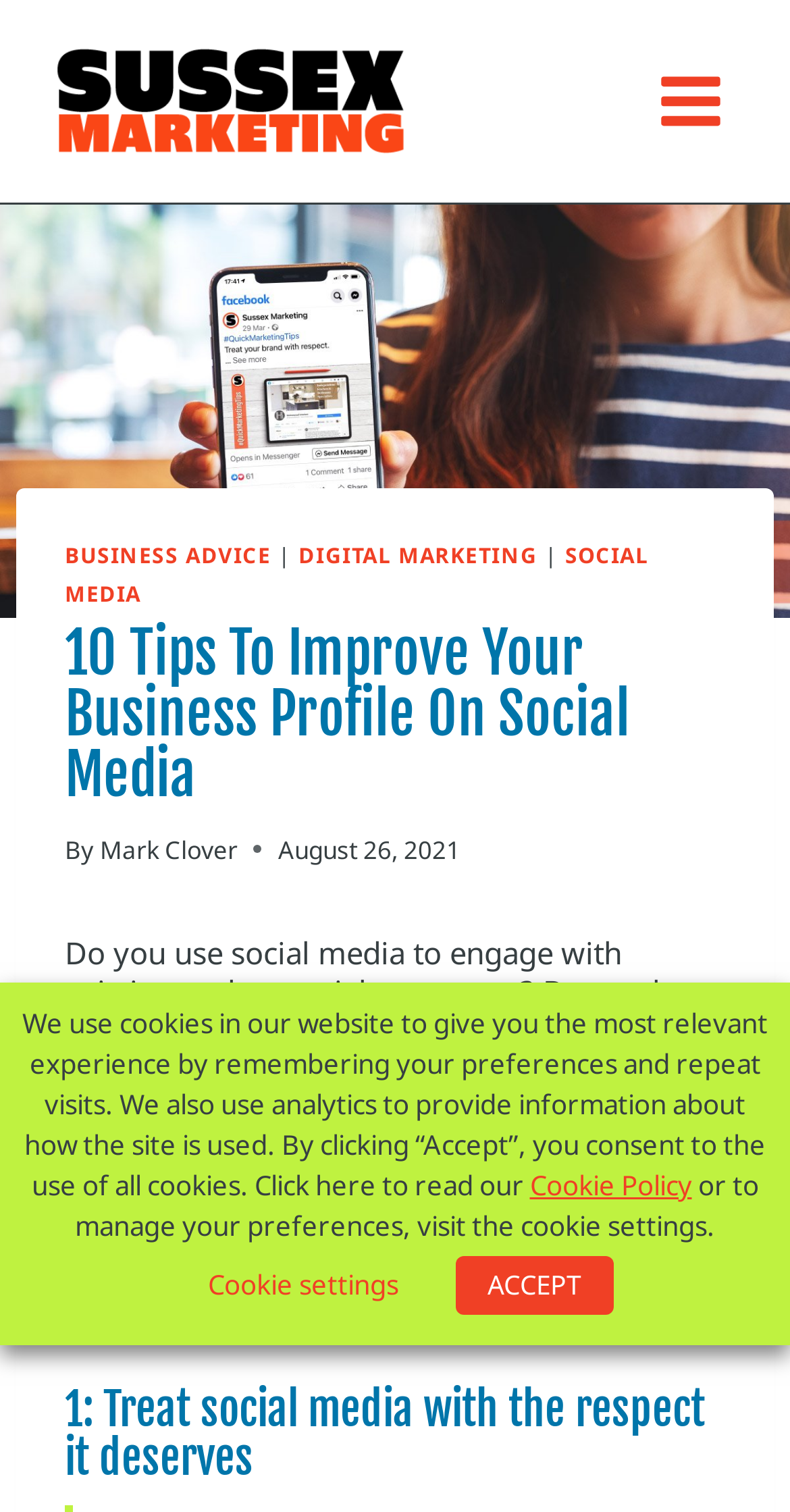Specify the bounding box coordinates of the element's area that should be clicked to execute the given instruction: "Open the menu". The coordinates should be four float numbers between 0 and 1, i.e., [left, top, right, bottom].

[0.808, 0.037, 0.938, 0.097]